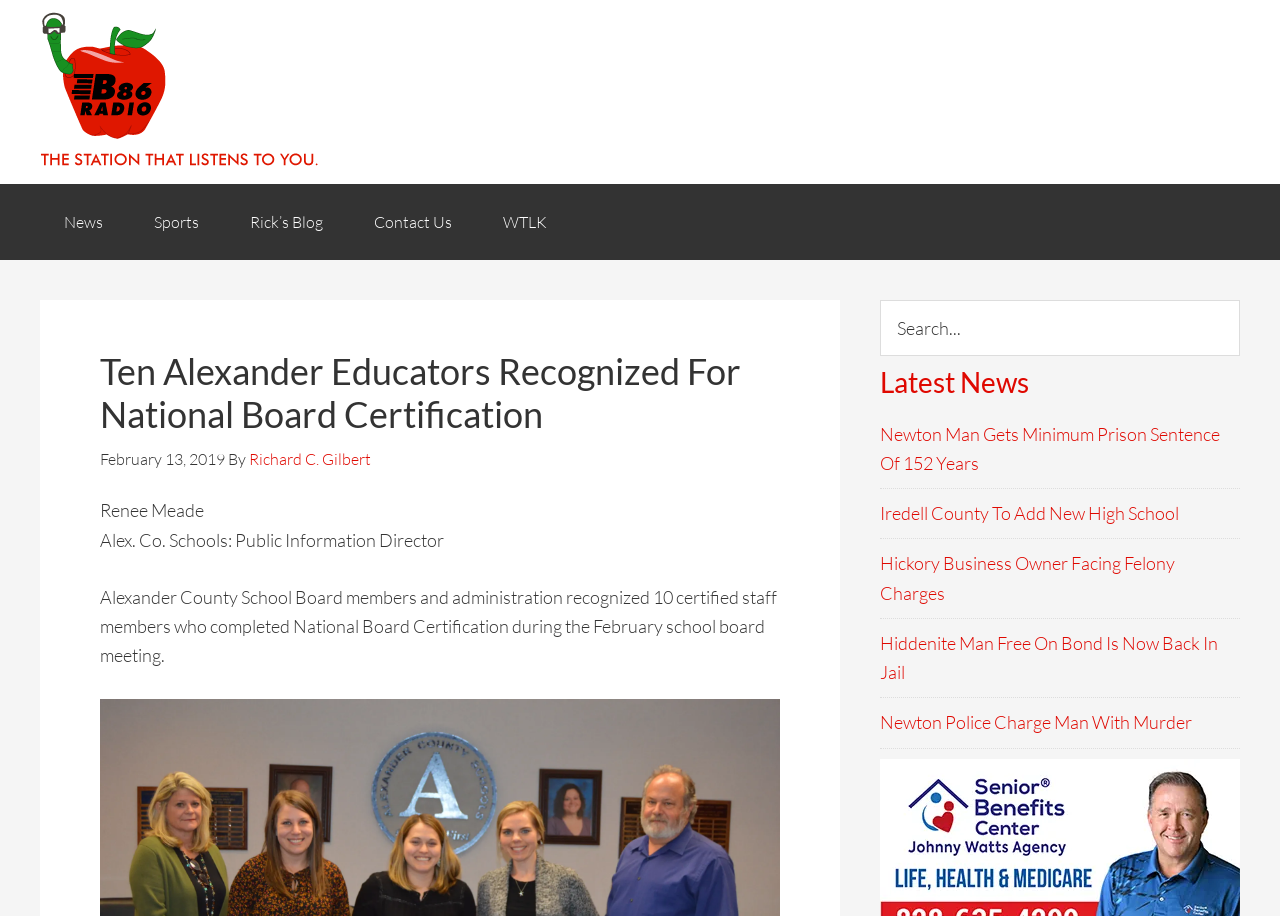How many certified staff members were recognized?
From the screenshot, provide a brief answer in one word or phrase.

10